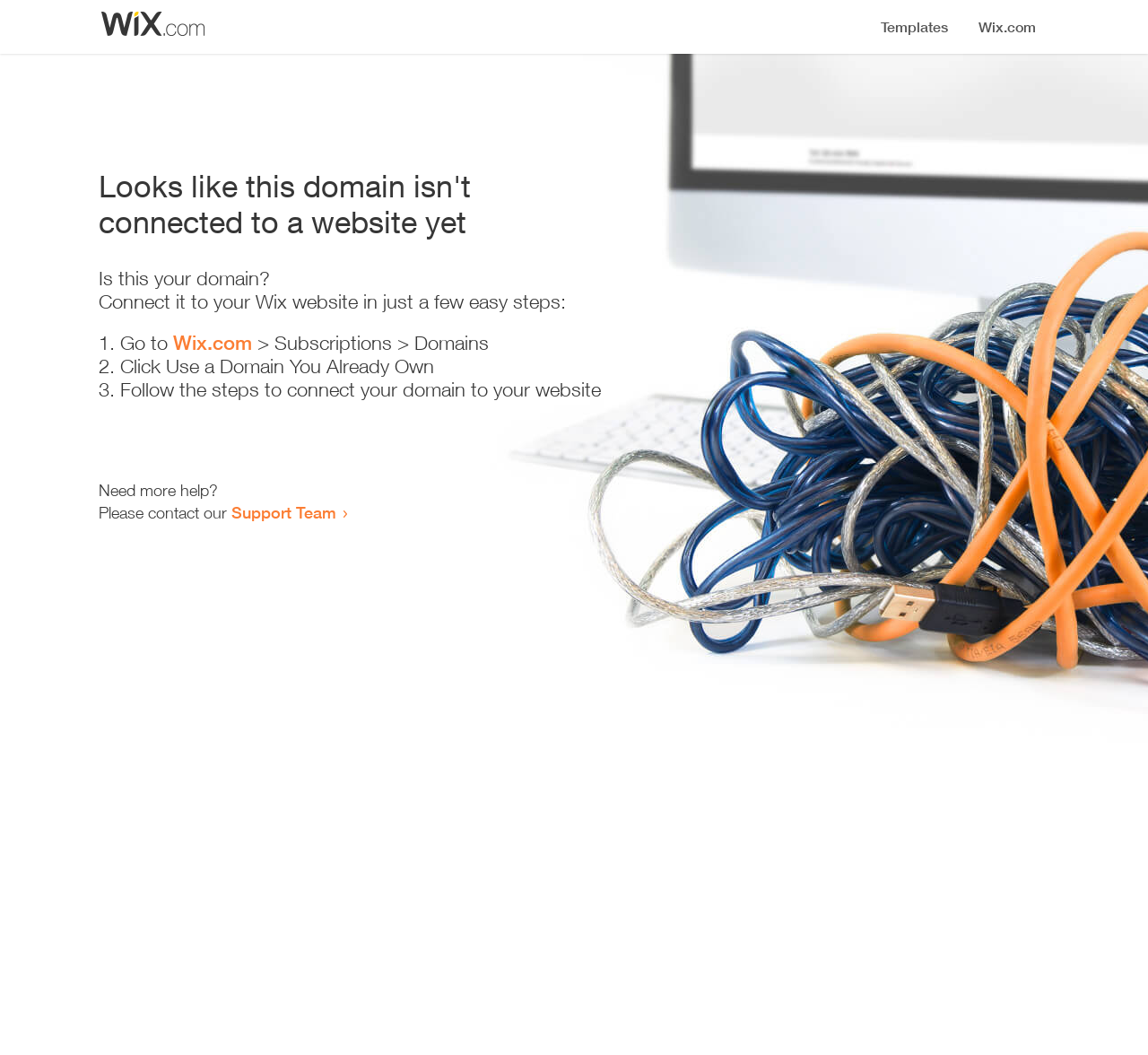Using the elements shown in the image, answer the question comprehensively: What is the purpose of the webpage?

The webpage provides instructions on how to connect a domain to a Wix website, which suggests that the purpose of the webpage is to facilitate this process.